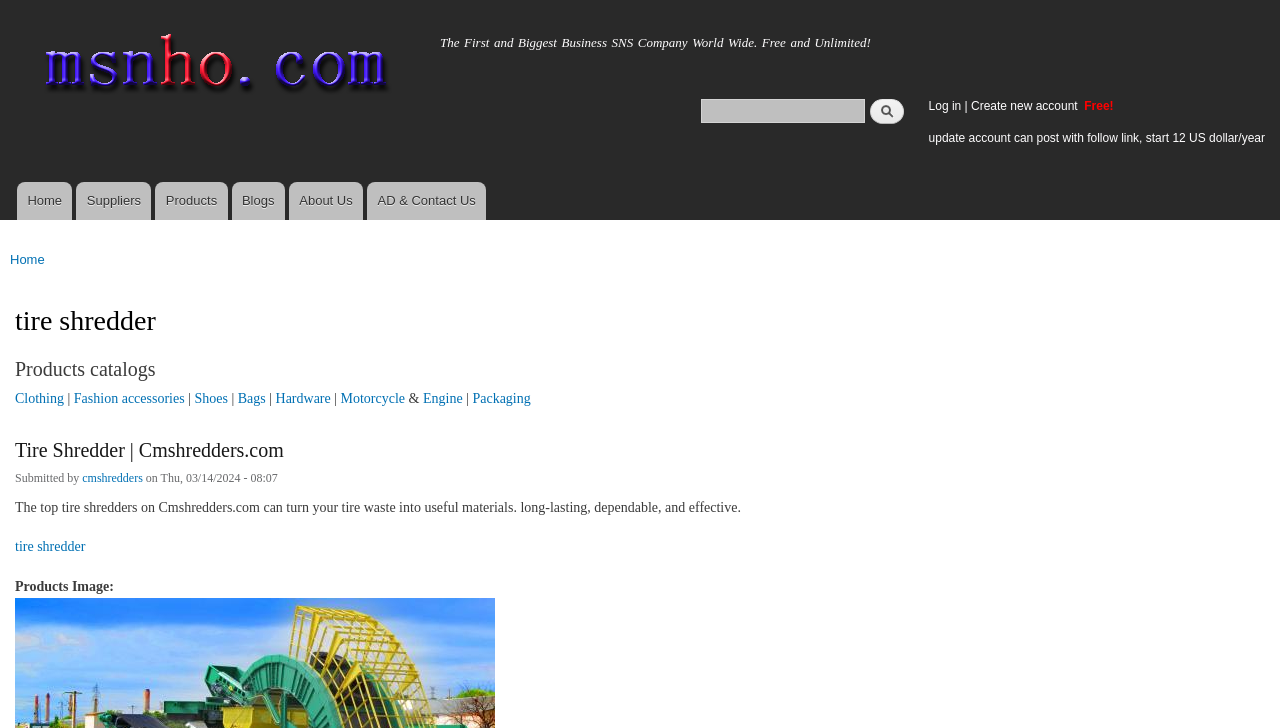Answer succinctly with a single word or phrase:
What type of product is being showcased?

Tire shredder